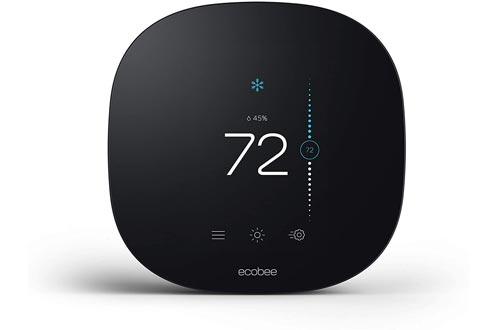Can users adjust the thermostat settings remotely?
Look at the image and answer the question with a single word or phrase.

Yes